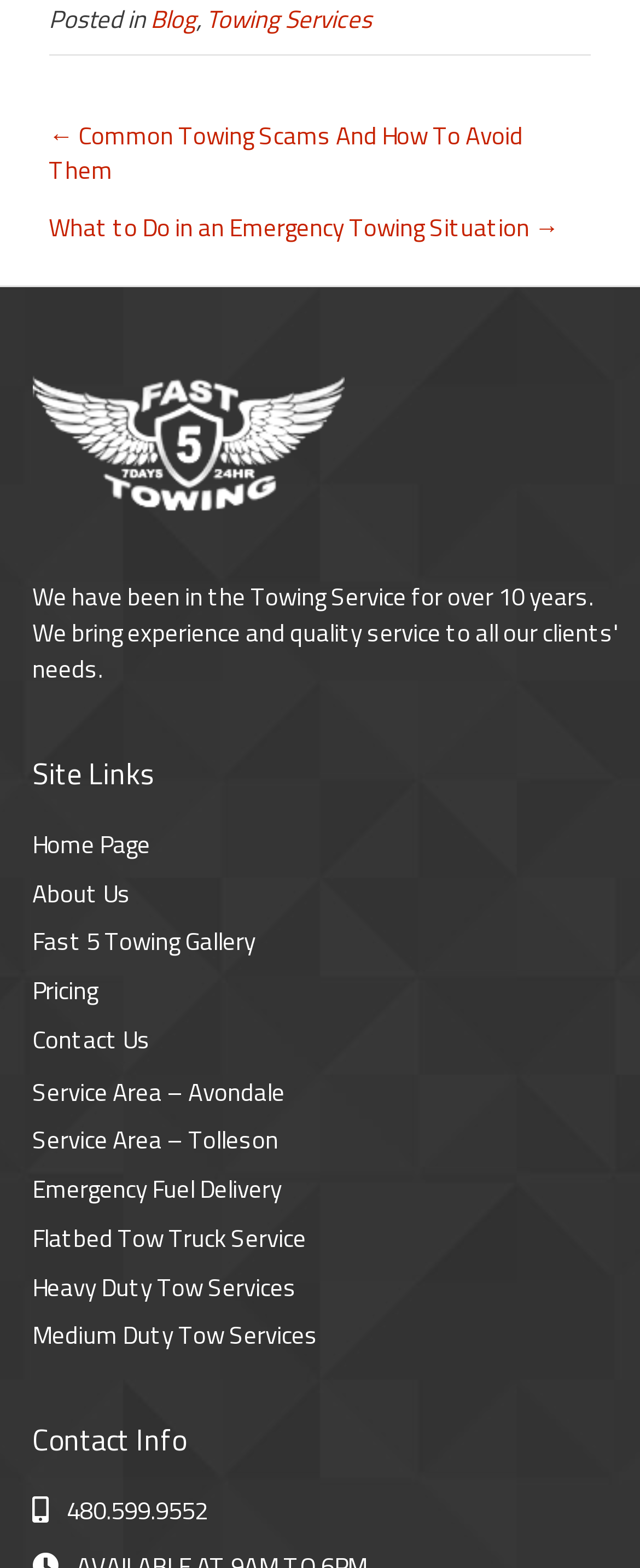Indicate the bounding box coordinates of the element that needs to be clicked to satisfy the following instruction: "go to Agra Sawitindo". The coordinates should be four float numbers between 0 and 1, i.e., [left, top, right, bottom].

None